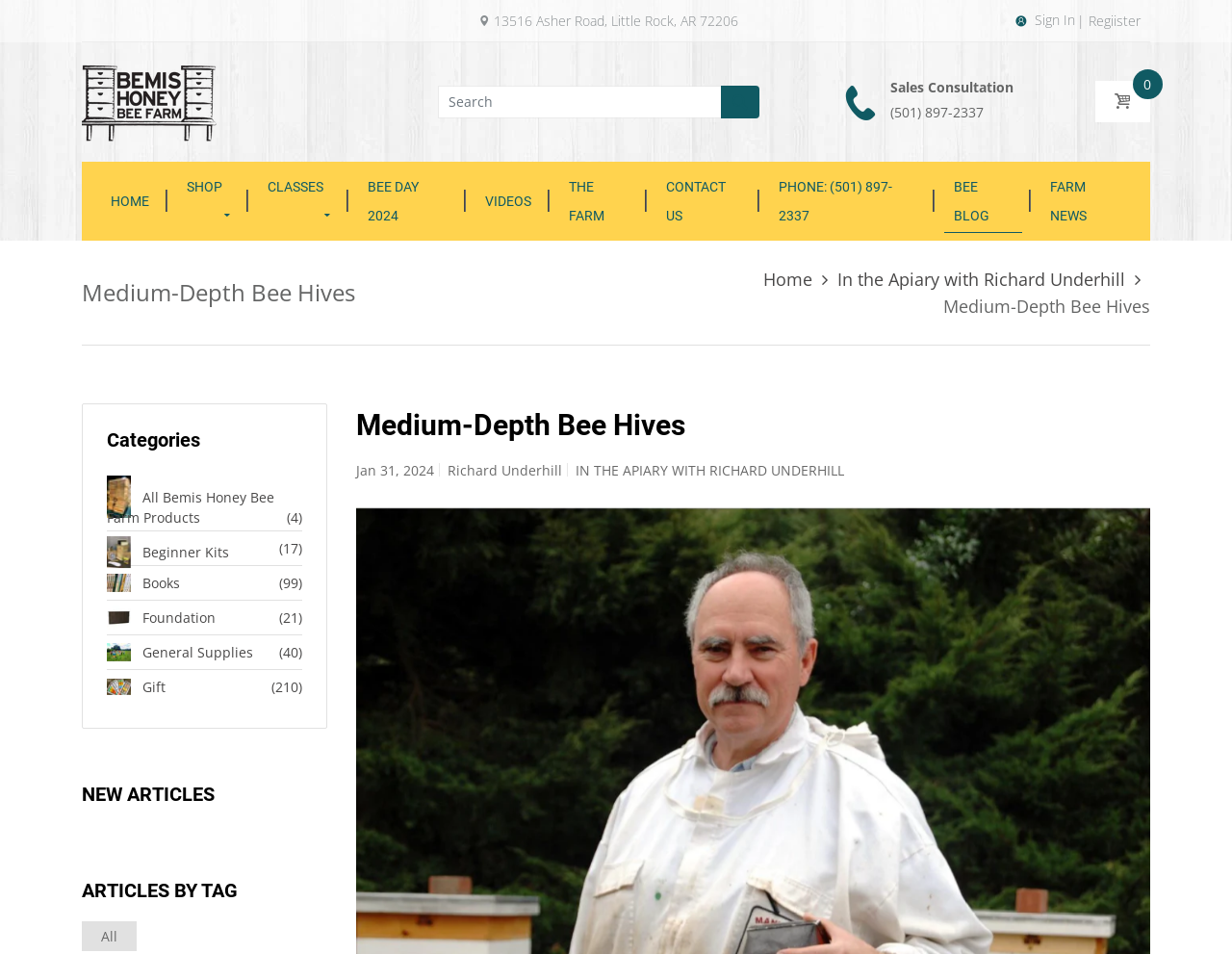Specify the bounding box coordinates for the region that must be clicked to perform the given instruction: "Read the article 'Medium-Depth Bee Hives'".

[0.289, 0.423, 0.934, 0.482]